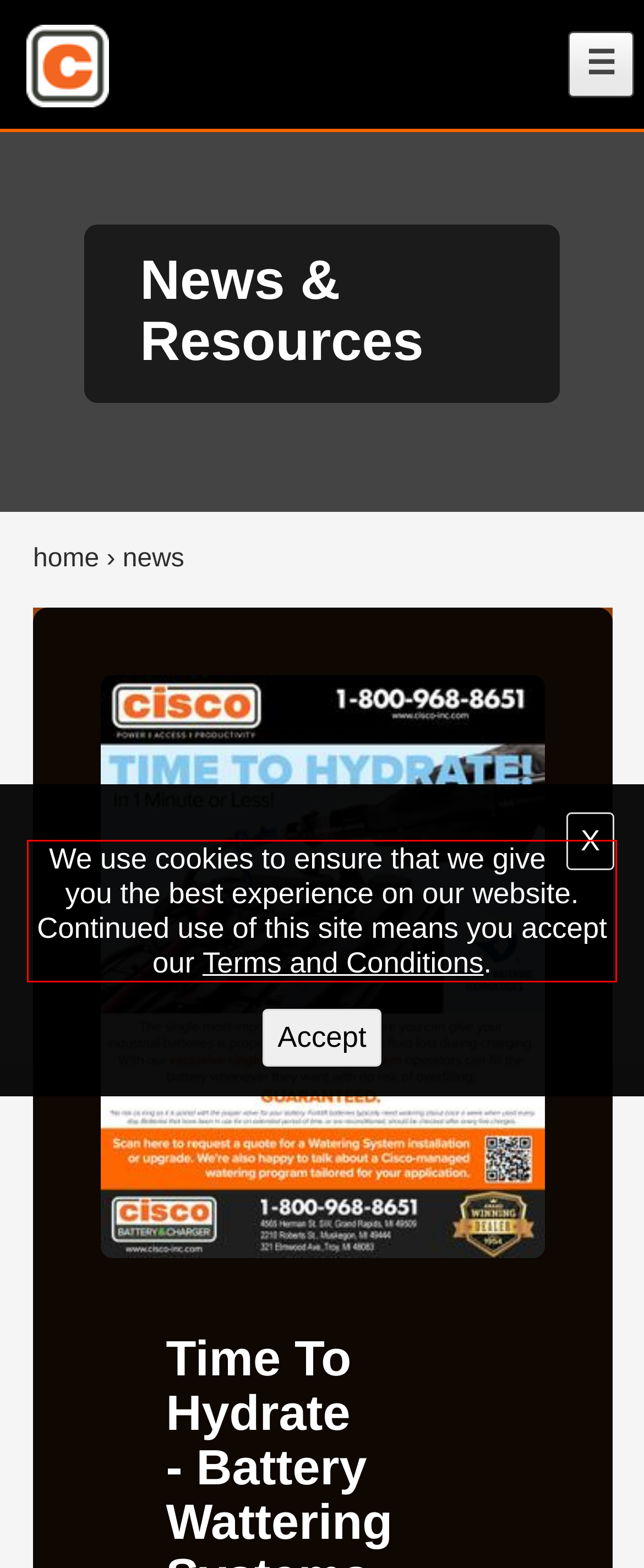Identify the text inside the red bounding box on the provided webpage screenshot by performing OCR.

We use cookies to ensure that we give you the best experience on our website. Continued use of this site means you accept our Terms and Conditions.